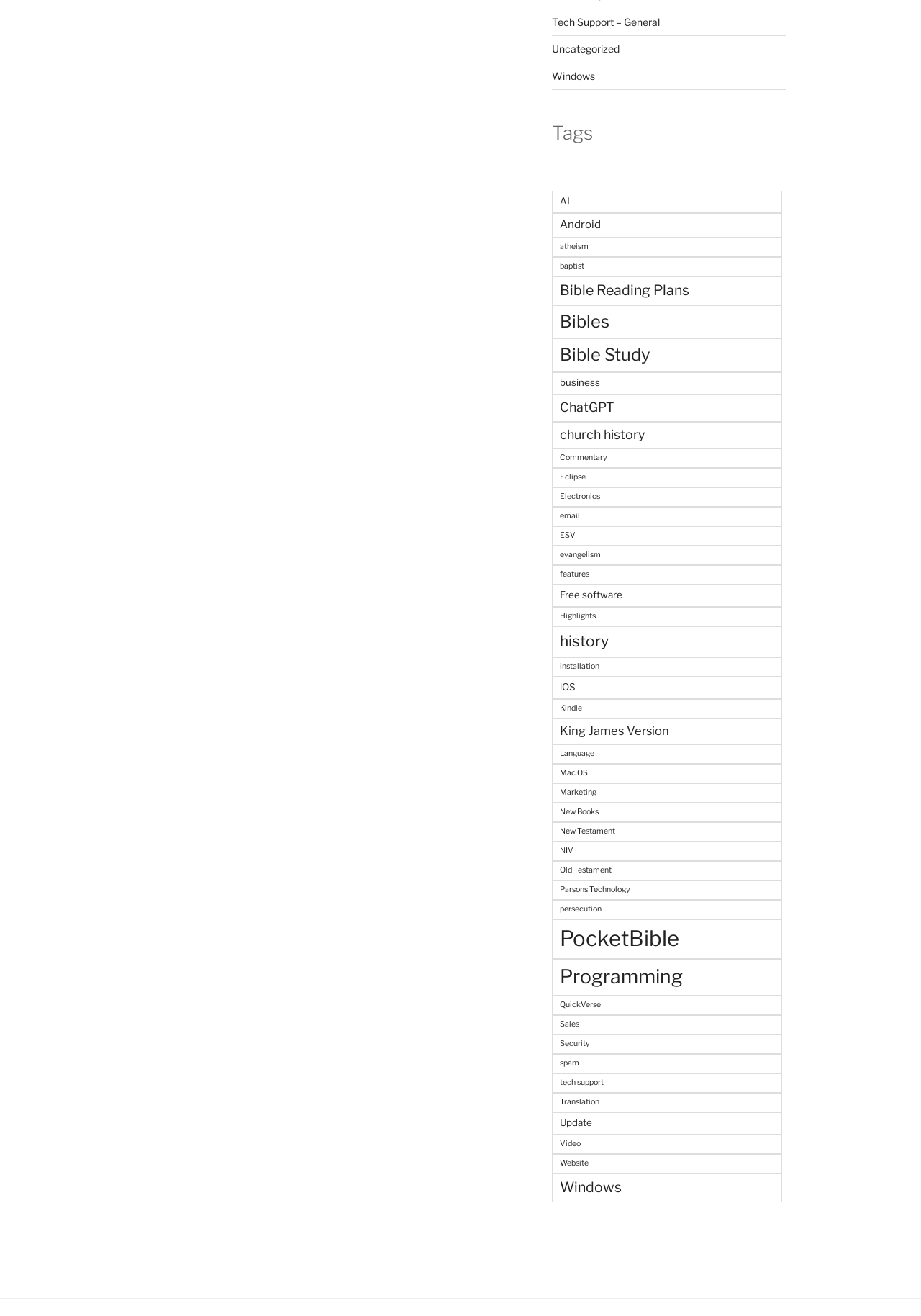Please specify the bounding box coordinates of the clickable region necessary for completing the following instruction: "Explore 'Bible Study' topics". The coordinates must consist of four float numbers between 0 and 1, i.e., [left, top, right, bottom].

[0.599, 0.257, 0.849, 0.283]